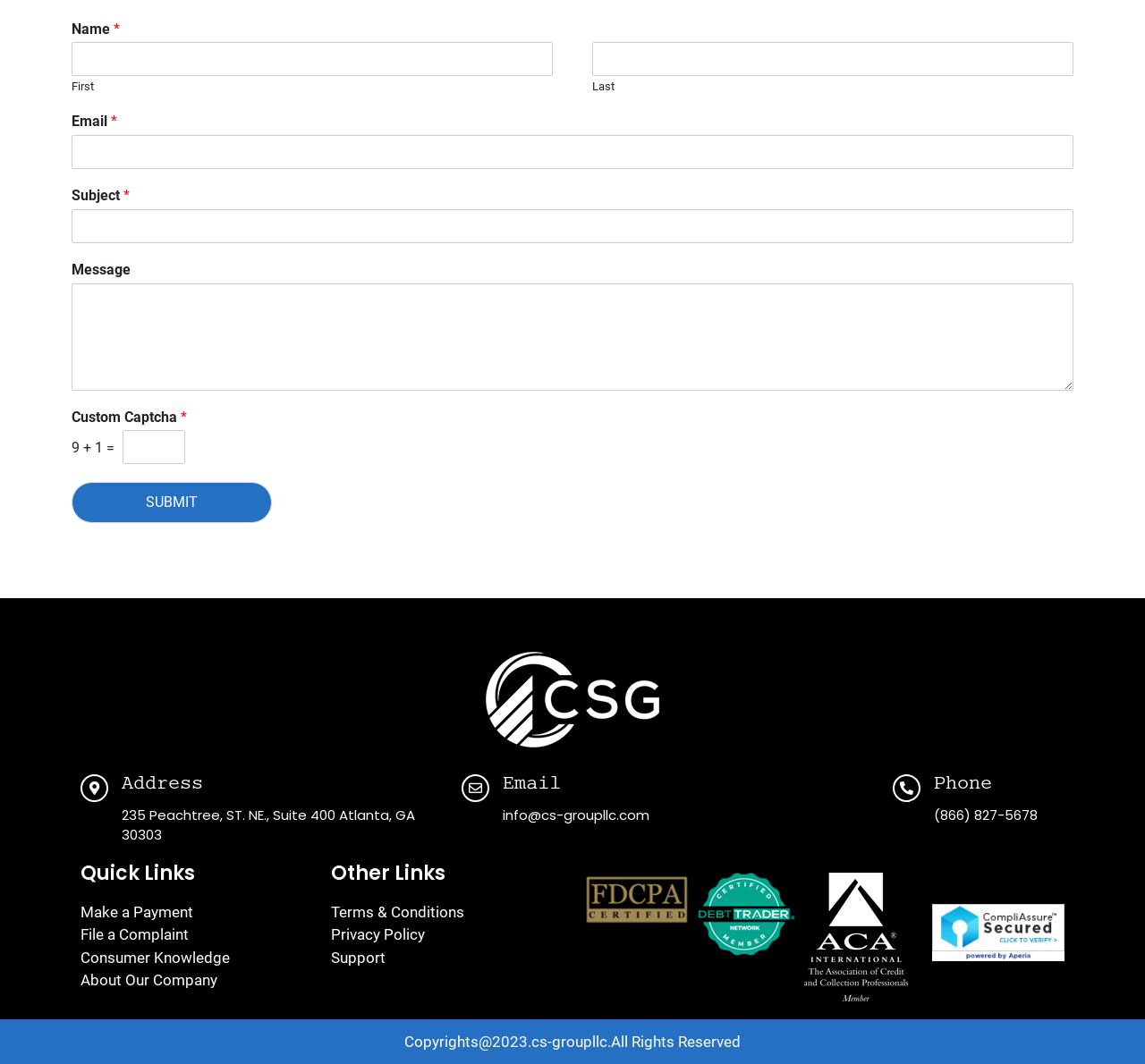Find the bounding box coordinates of the clickable element required to execute the following instruction: "Click the SUBMIT button". Provide the coordinates as four float numbers between 0 and 1, i.e., [left, top, right, bottom].

[0.062, 0.453, 0.238, 0.492]